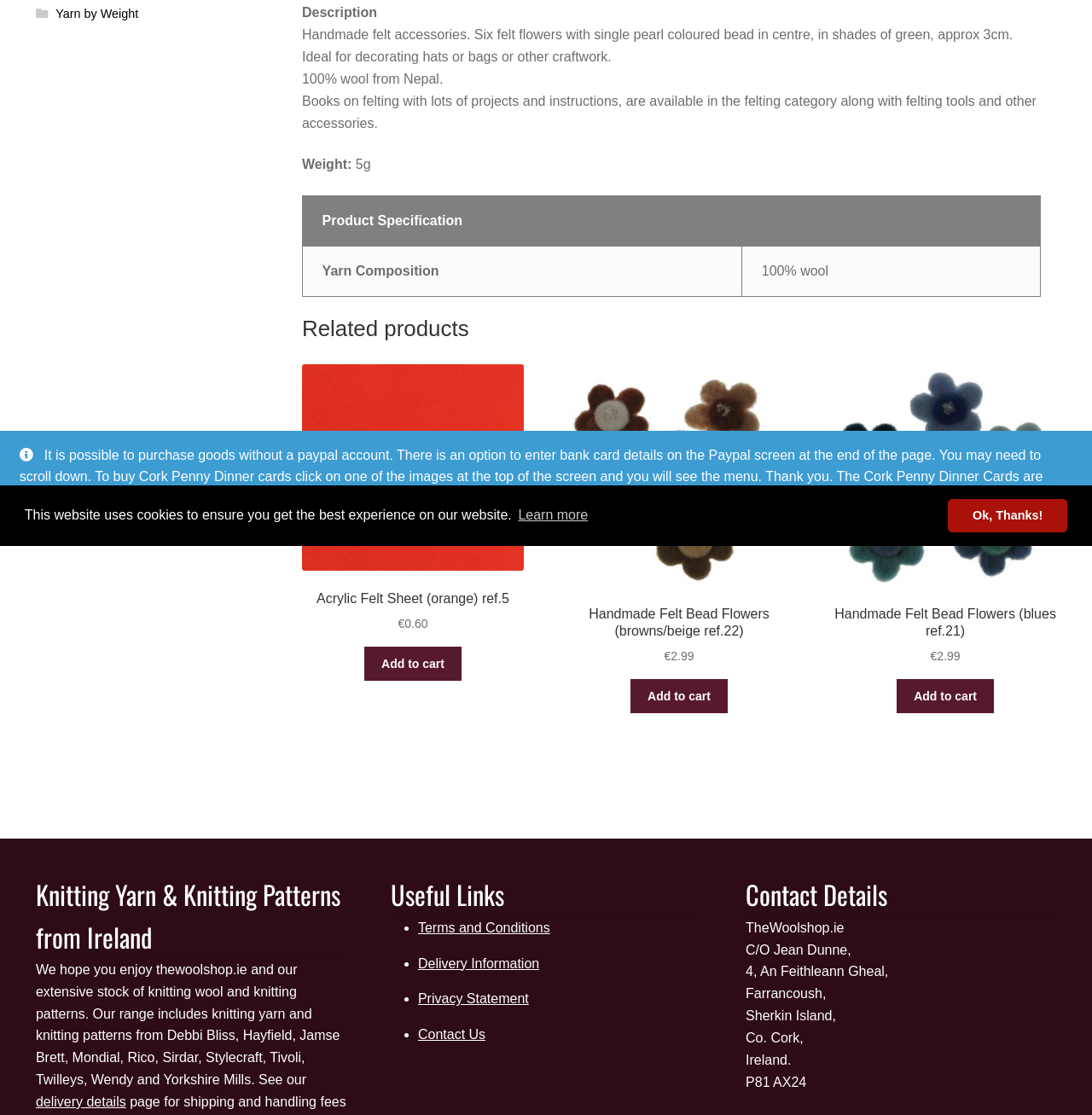Using the element description provided, determine the bounding box coordinates in the format (top-left x, top-left y, bottom-right x, bottom-right y). Ensure that all values are floating point numbers between 0 and 1. Element description: Privacy Statement

[0.383, 0.889, 0.484, 0.902]